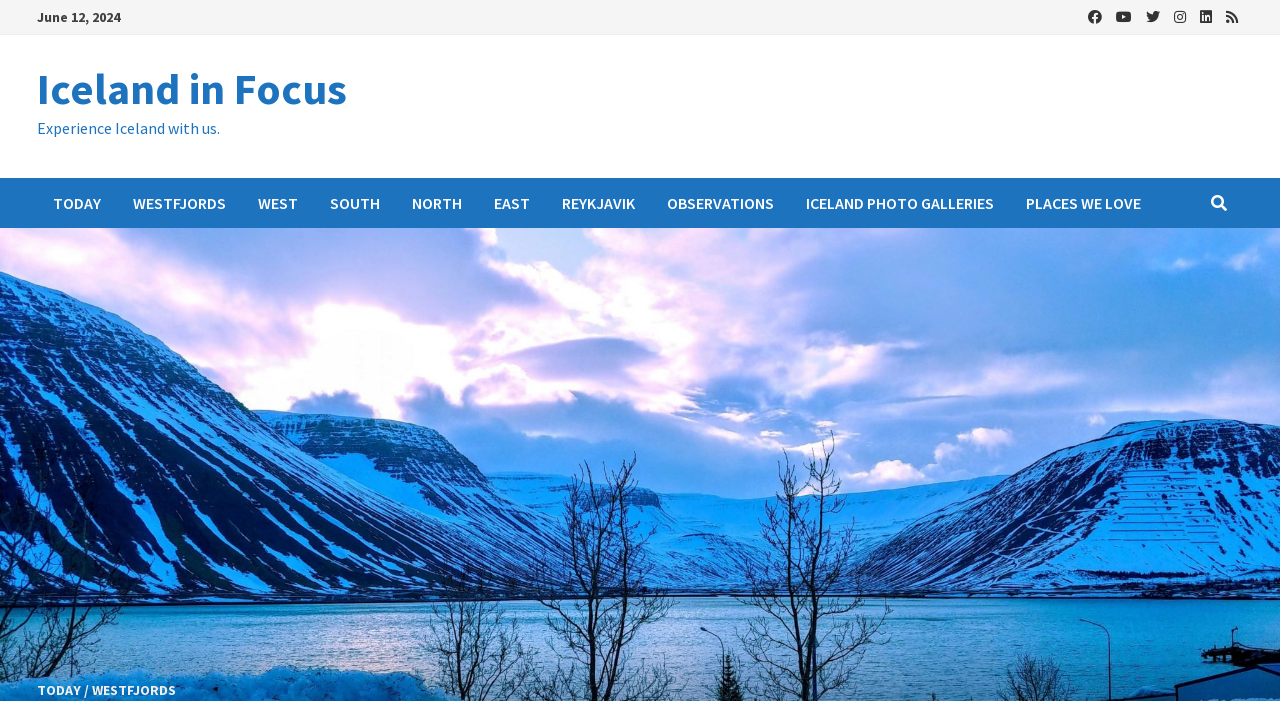Determine the bounding box coordinates for the area that needs to be clicked to fulfill this task: "Visit WESTFJORDS". The coordinates must be given as four float numbers between 0 and 1, i.e., [left, top, right, bottom].

[0.091, 0.254, 0.189, 0.325]